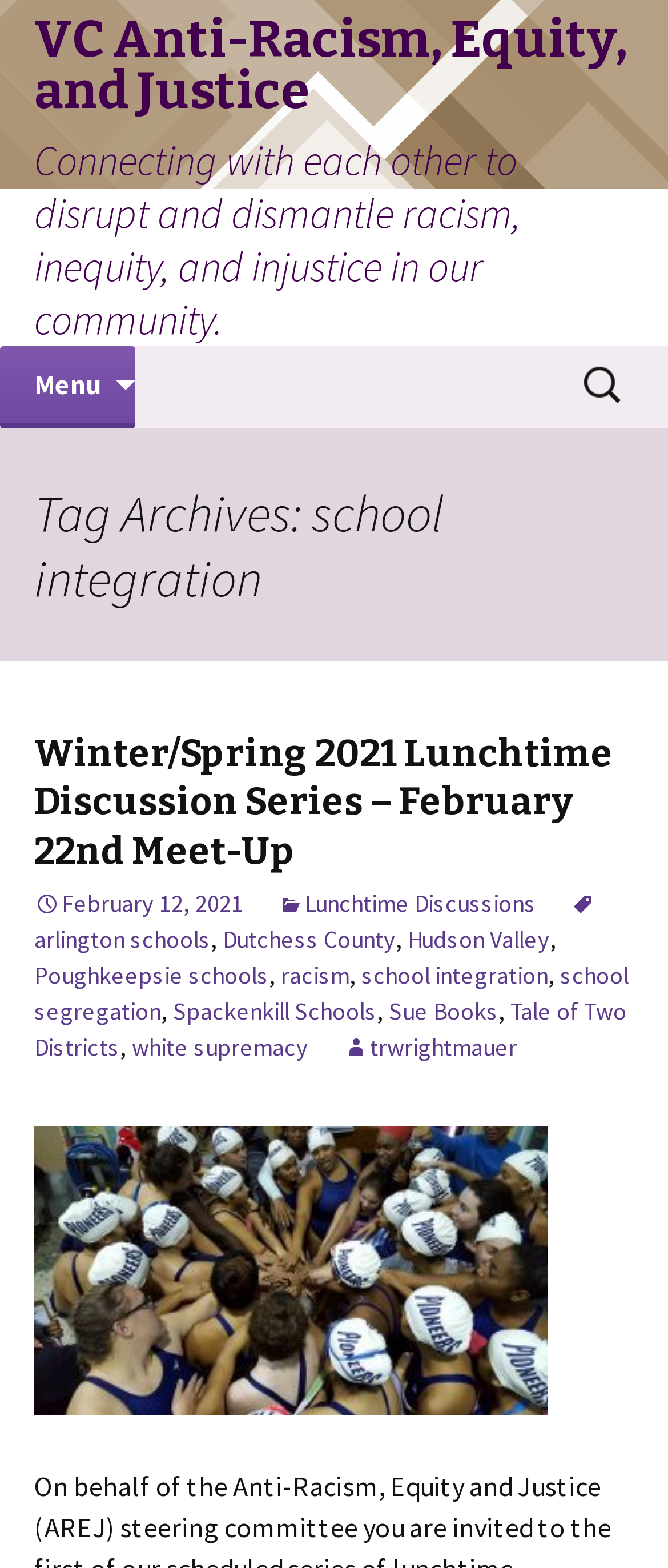Provide a one-word or short-phrase answer to the question:
What is the theme of the articles listed on this webpage?

Racism and education